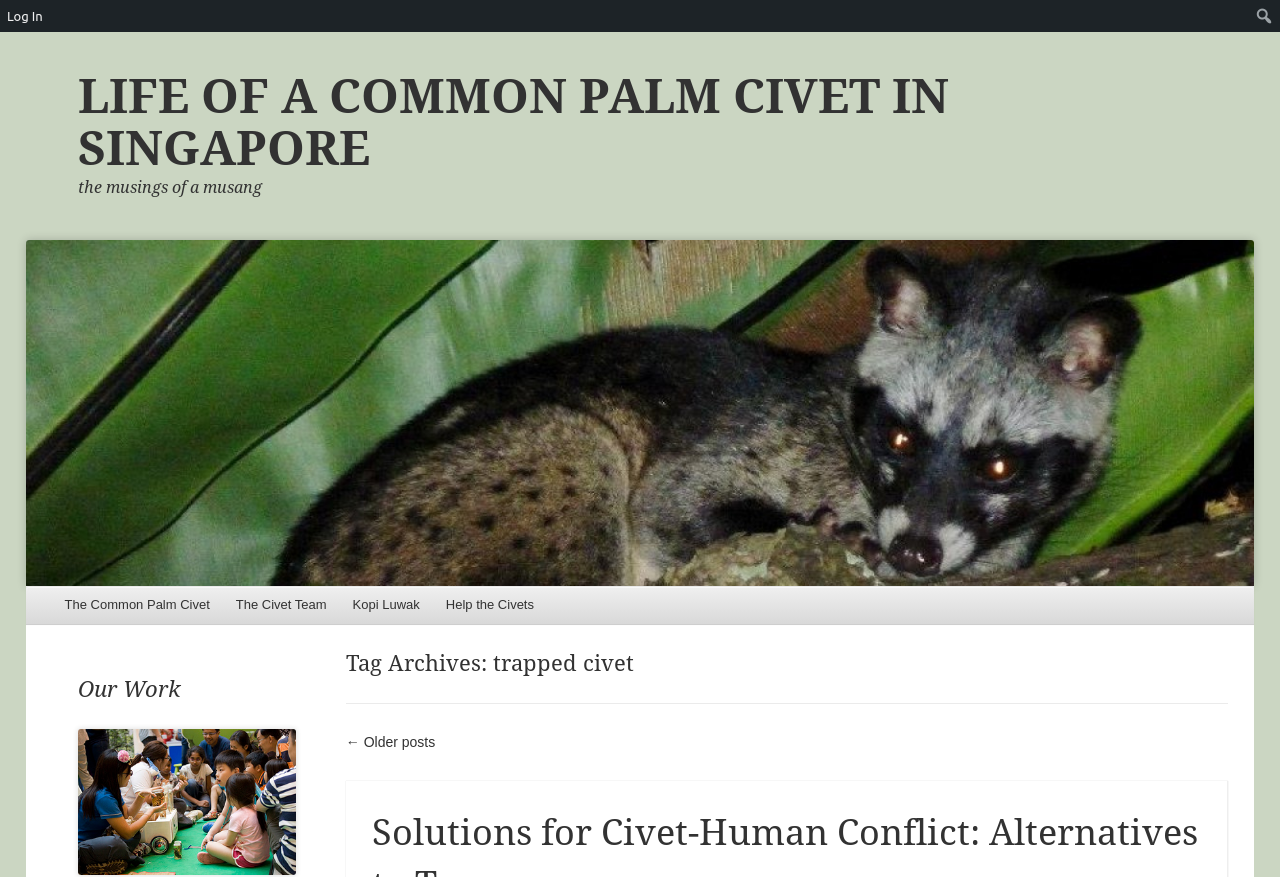Please identify the bounding box coordinates of the element I need to click to follow this instruction: "view older posts".

[0.27, 0.837, 0.34, 0.855]